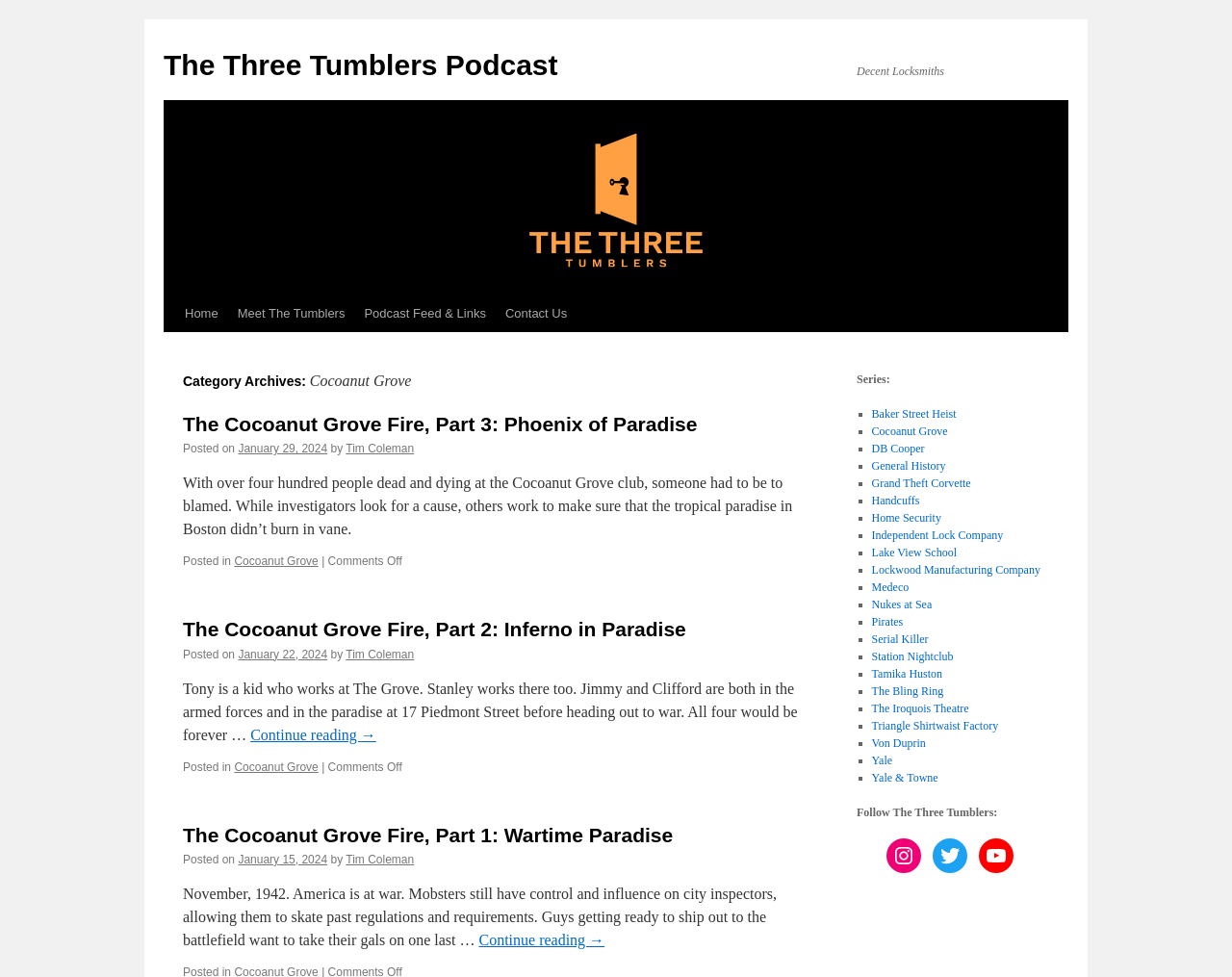Respond with a single word or short phrase to the following question: 
What is the category of the first episode?

Cocoanut Grove